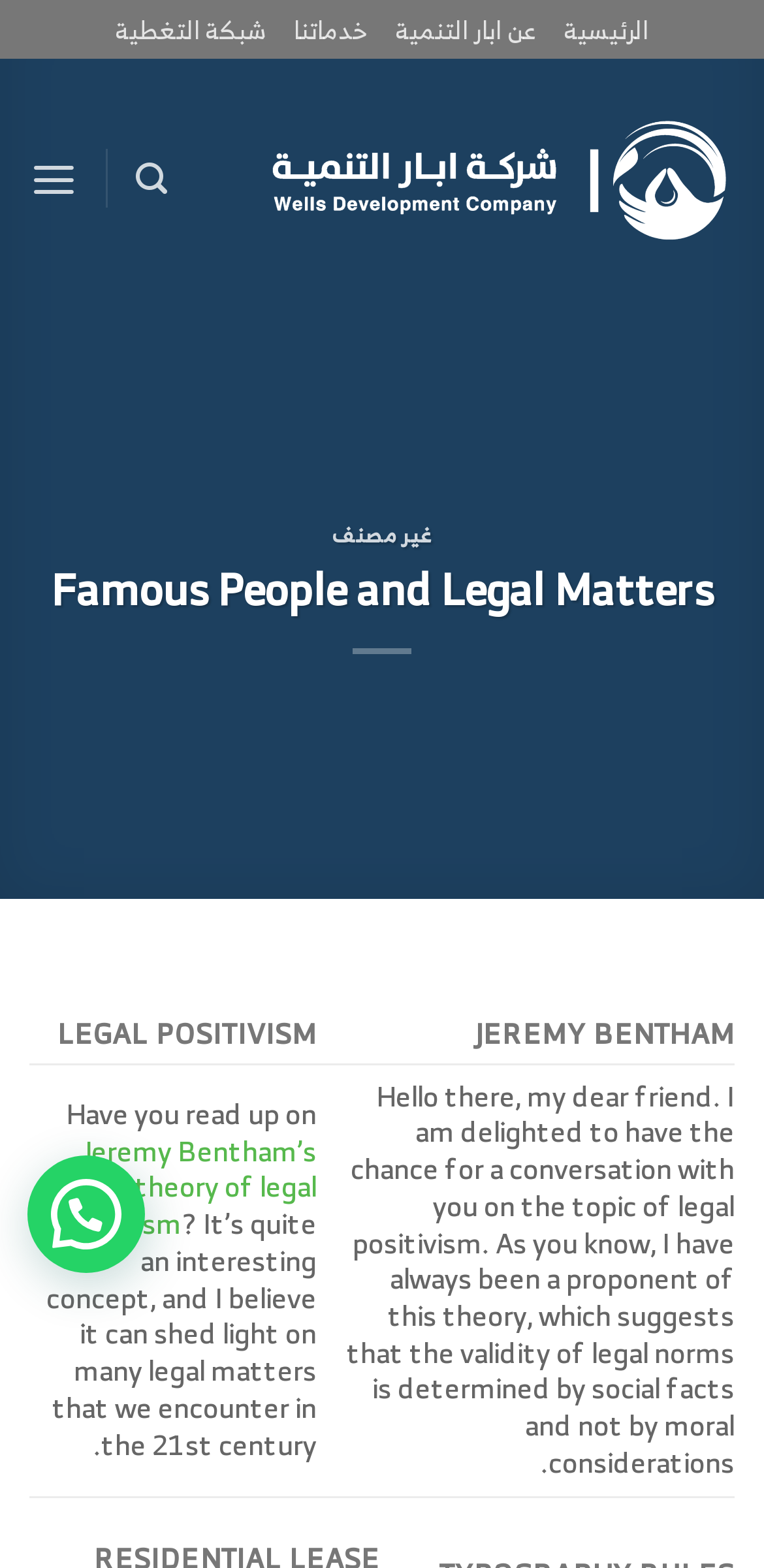Reply to the question with a single word or phrase:
What is the topic of the conversation in the gridcell?

Legal positivism